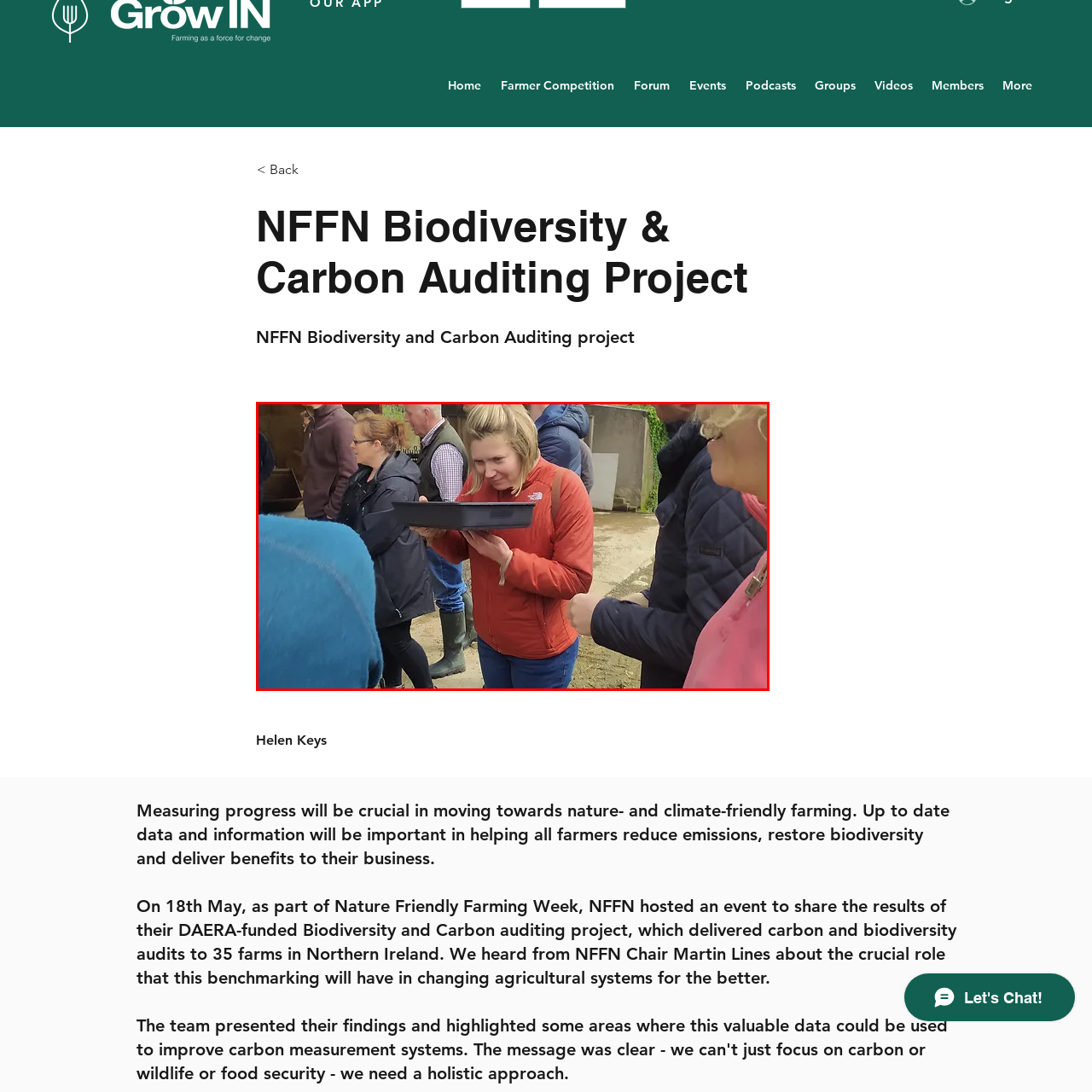What is the woman examining?
Please focus on the image surrounded by the red bounding box and provide a one-word or phrase answer based on the image.

Black tray